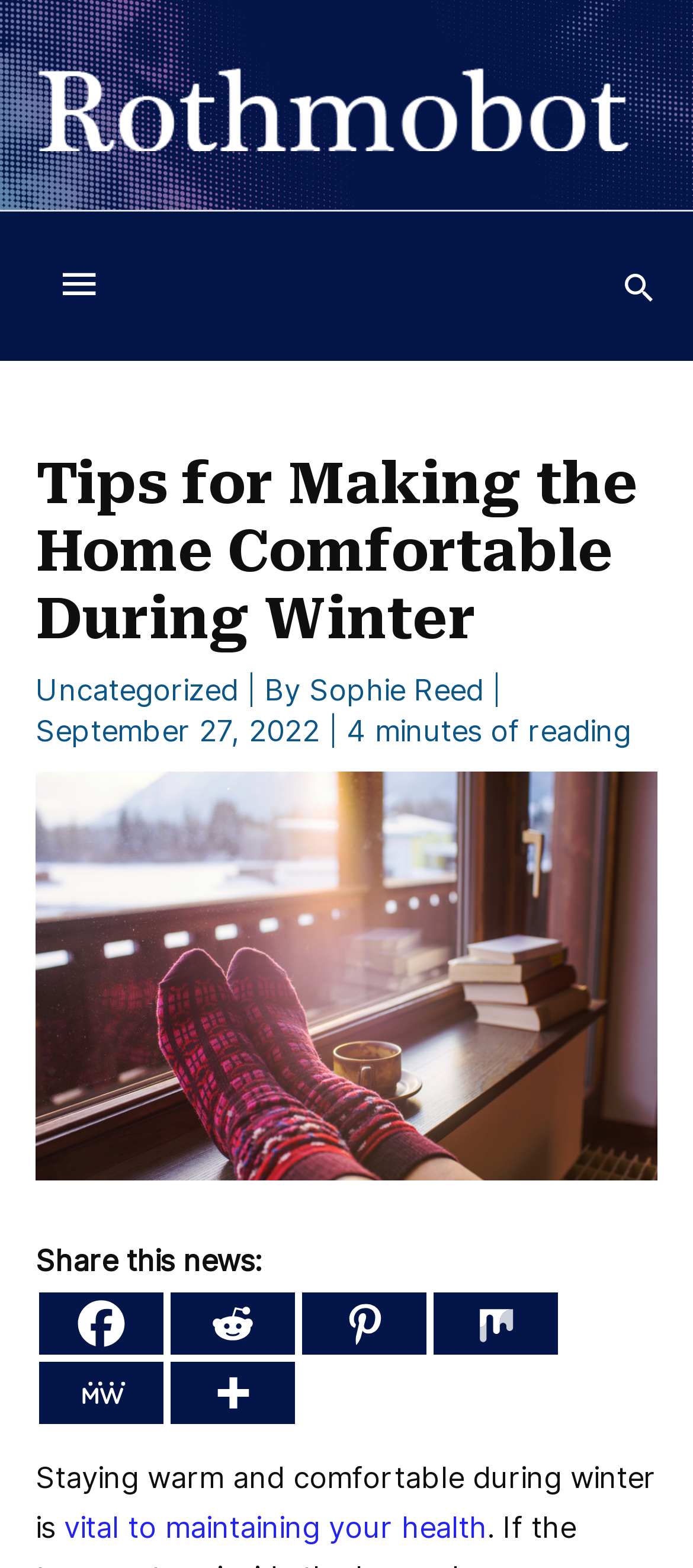Generate the text content of the main headline of the webpage.

Tips for Making the Home Comfortable During Winter